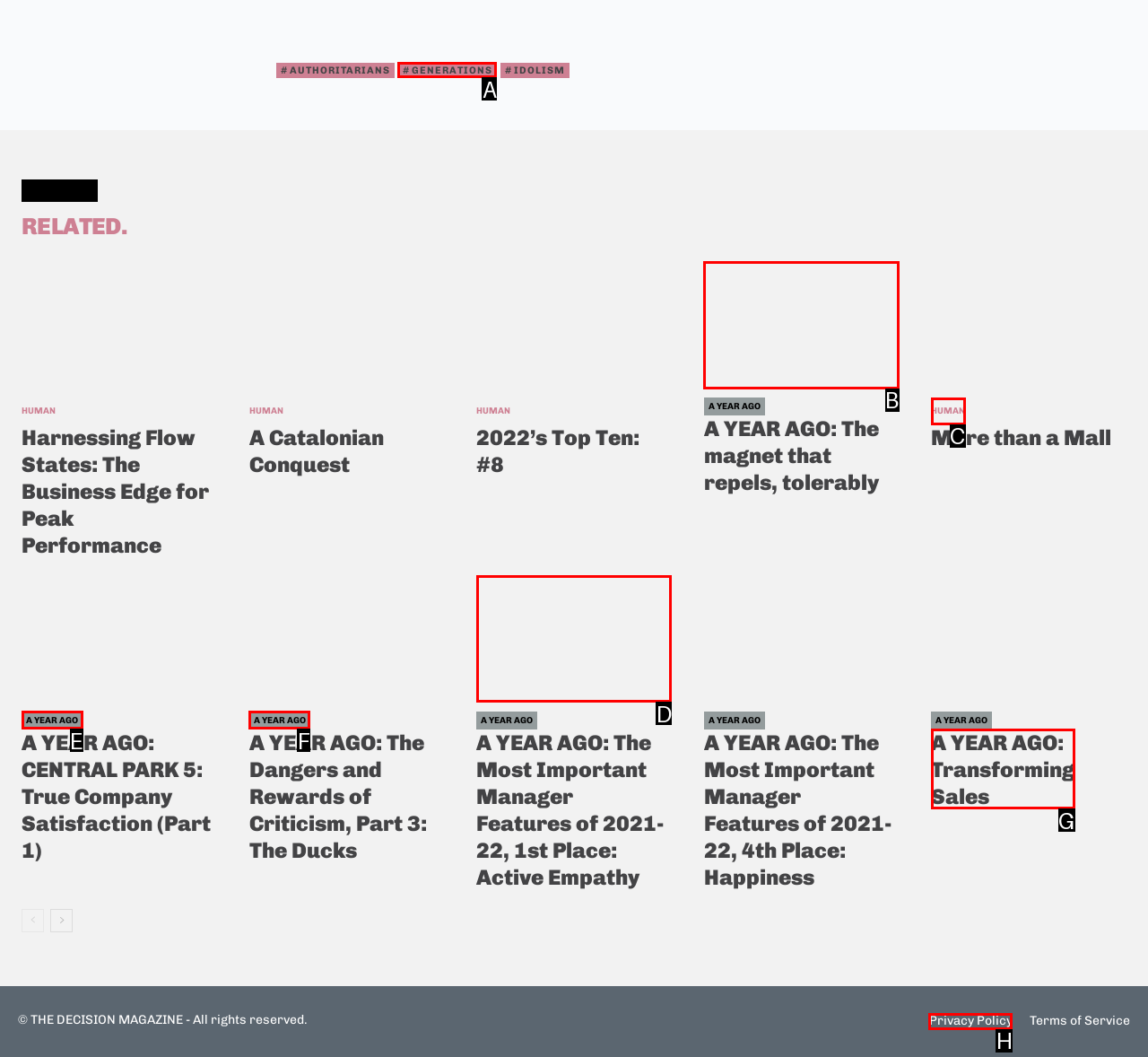Select the HTML element that matches the description: Privacy Policy
Respond with the letter of the correct choice from the given options directly.

H